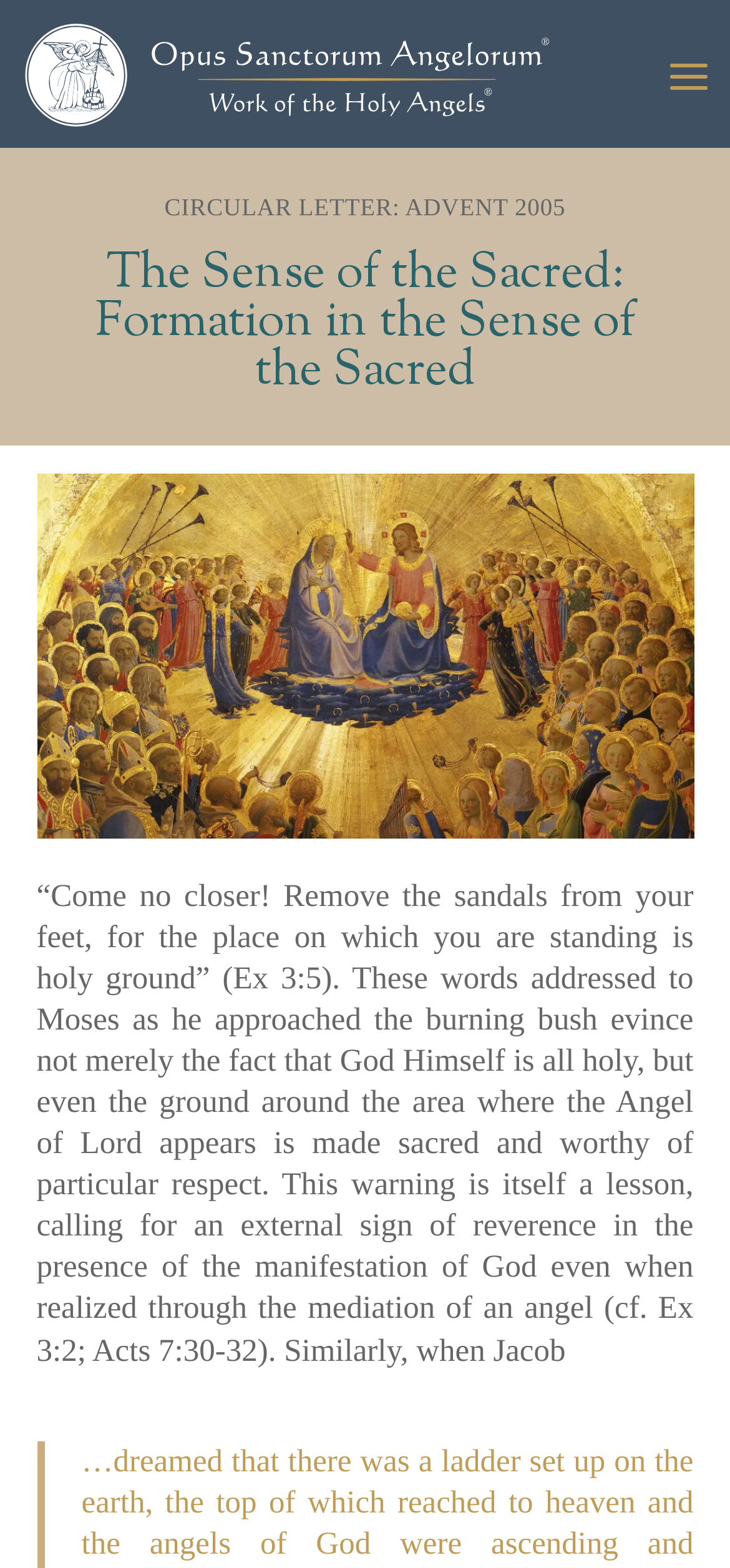Locate and extract the text of the main heading on the webpage.

The Sense of the Sacred:
Formation in the Sense of the Sacred